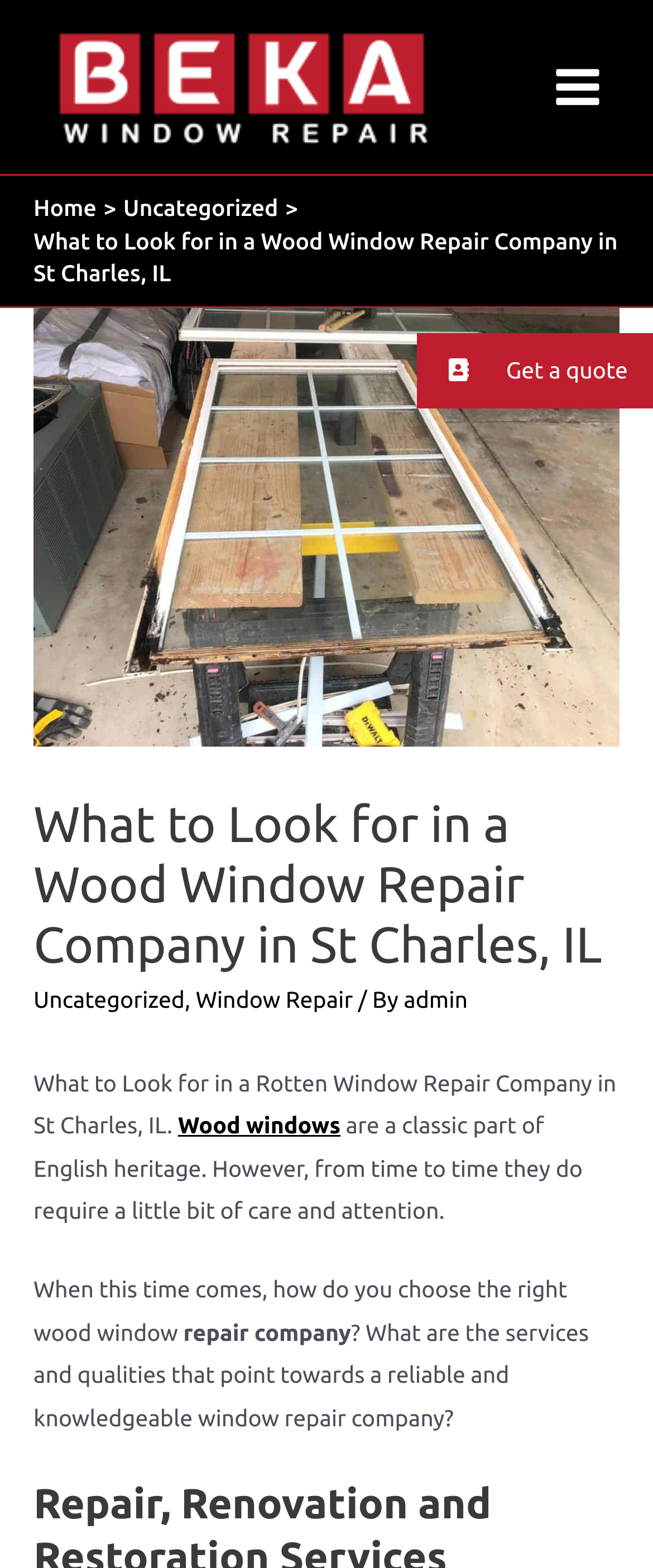Could you highlight the region that needs to be clicked to execute the instruction: "Open the 'Main Menu'"?

[0.819, 0.029, 0.949, 0.083]